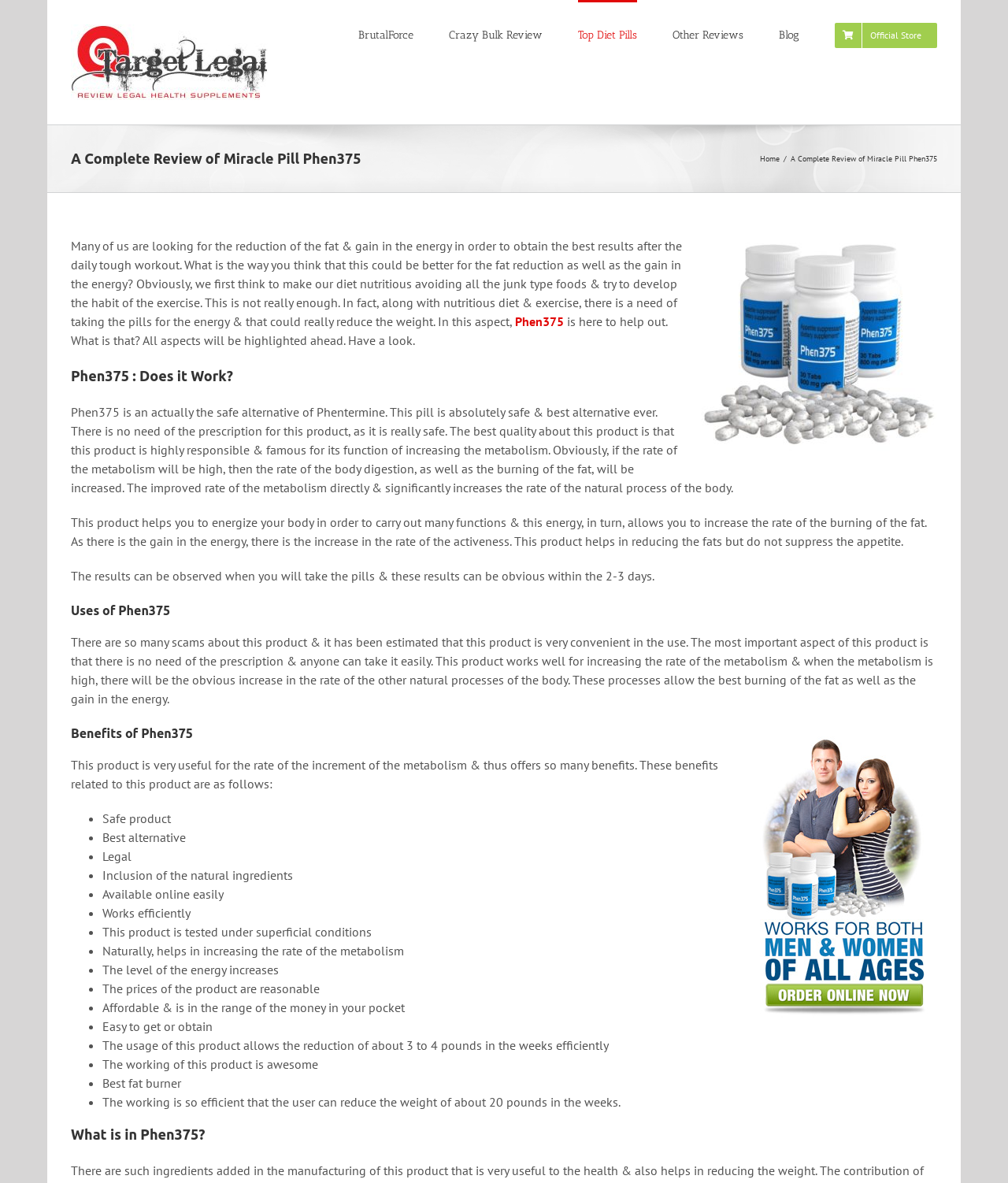Specify the bounding box coordinates of the area to click in order to follow the given instruction: "Go to the top of the page."

[0.904, 0.829, 0.941, 0.852]